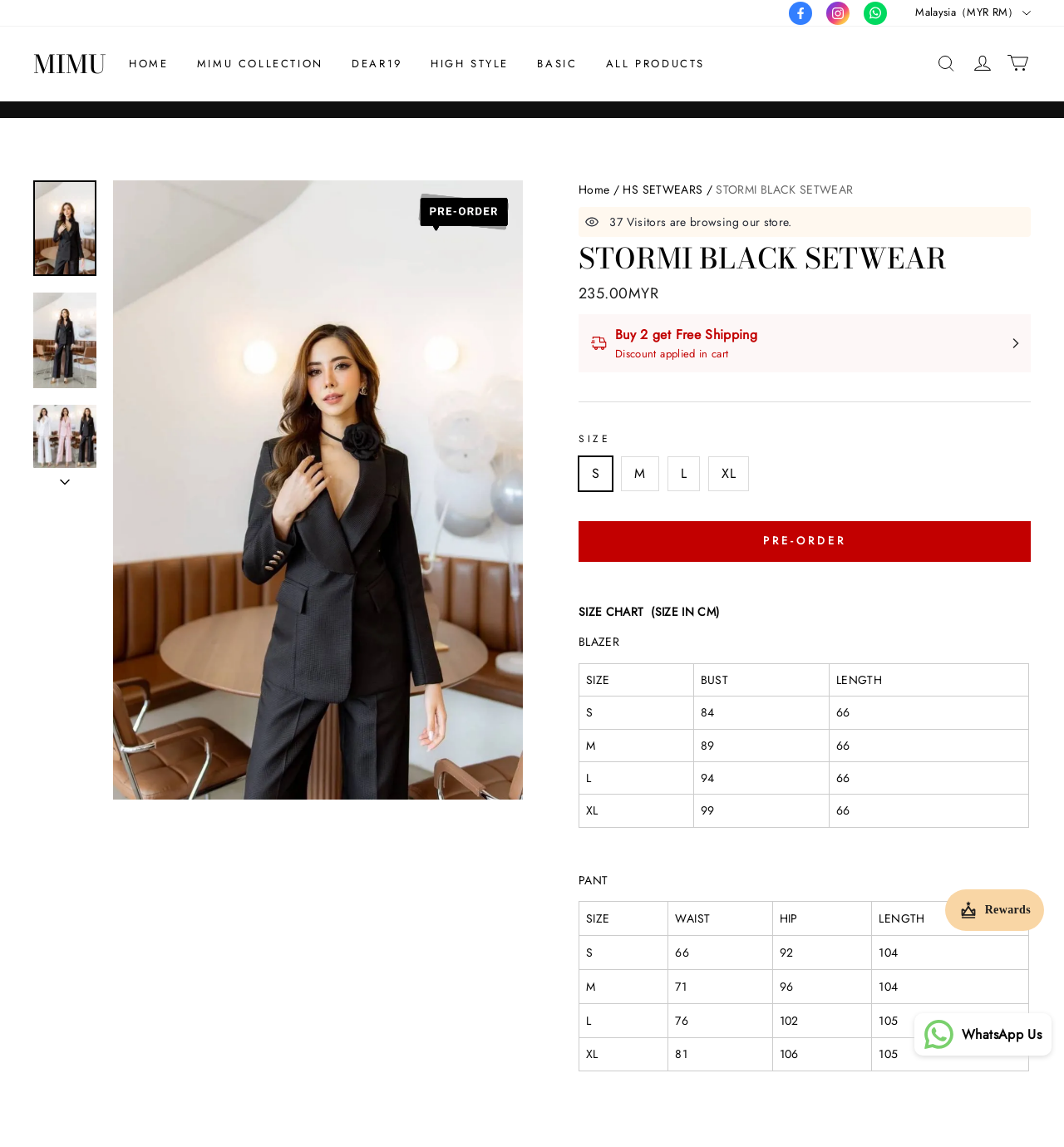What is the price of the STORMI BLACK SETWEAR? Observe the screenshot and provide a one-word or short phrase answer.

235.00MYR